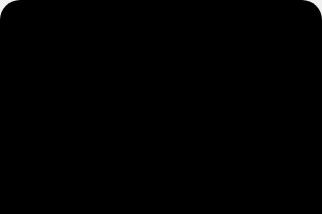Illustrate the image with a detailed caption.

The image depicts a garden scene, potentially related to the theme of outdoor aesthetics and garden lighting, as suggested by the surrounding content. The associated text emphasizes the beauty of aluminium products, highlighting their long-lasting durability and ability to be styled through various surface treatments, such as anodizing and powder coating. This connection suggests that the image likely showcases an attractive garden setup or lighting fixture, reflecting the importance of both functionality and aesthetic appeal in outdoor spaces. The recent discussions around recycling materials and creating sustainable products further enhance the relevance of the image in showcasing eco-friendly and visually pleasing outdoor designs.